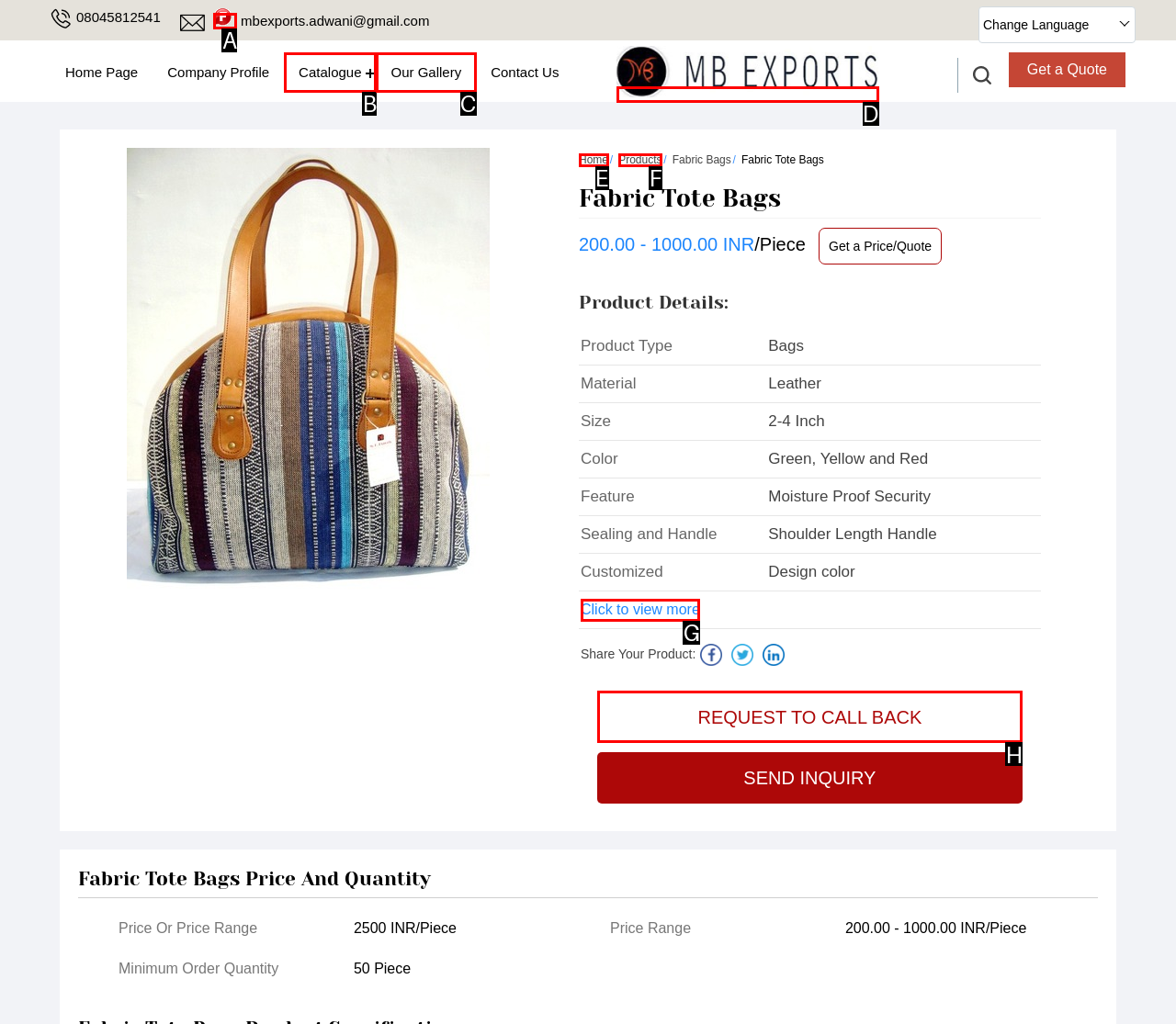Determine the HTML element that best matches this description: Our Gallery from the given choices. Respond with the corresponding letter.

C